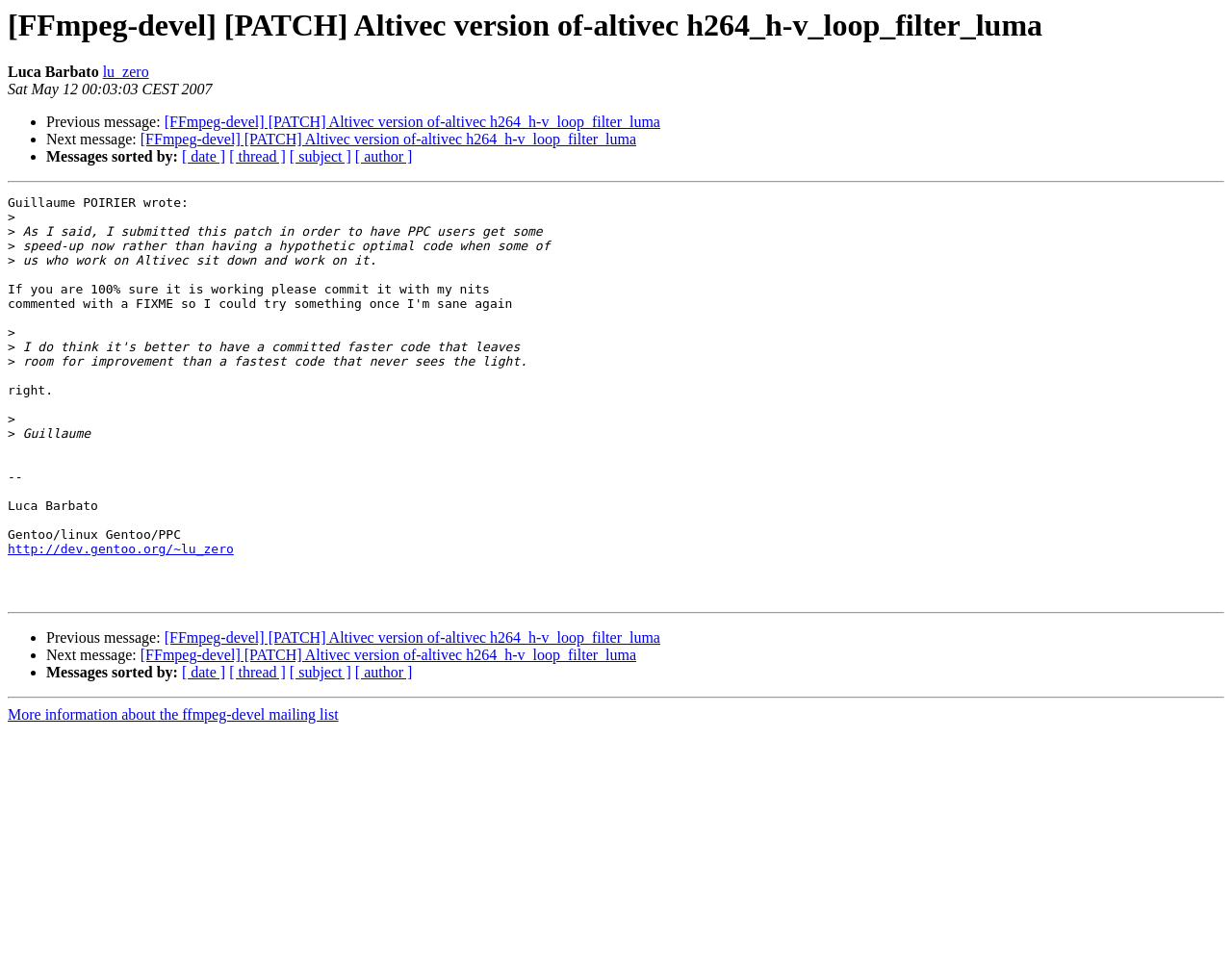Determine the bounding box coordinates of the element that should be clicked to execute the following command: "Sort messages by date".

[0.148, 0.154, 0.183, 0.17]